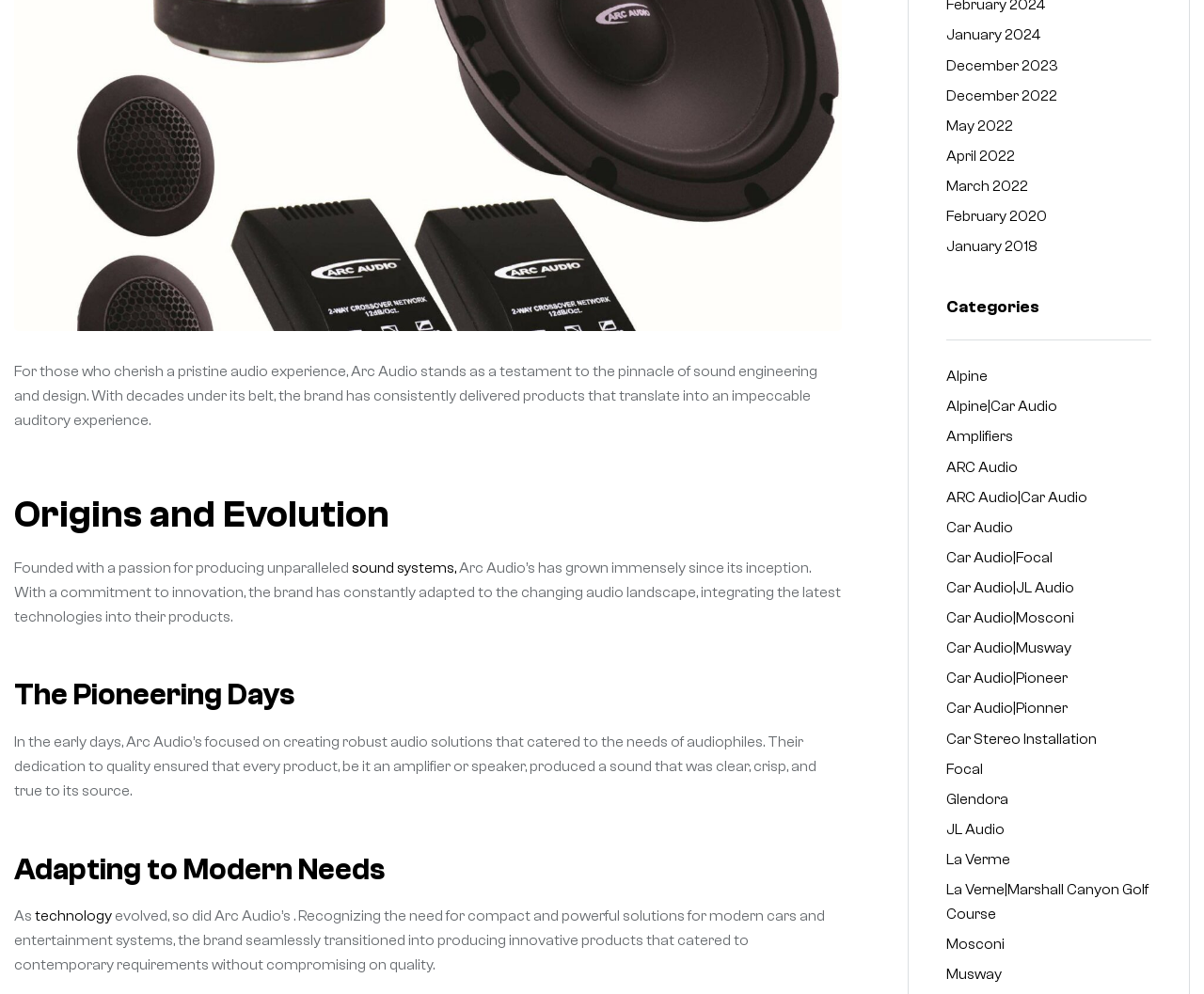Given the webpage screenshot, identify the bounding box of the UI element that matches this description: "sound systems,".

[0.292, 0.563, 0.379, 0.58]